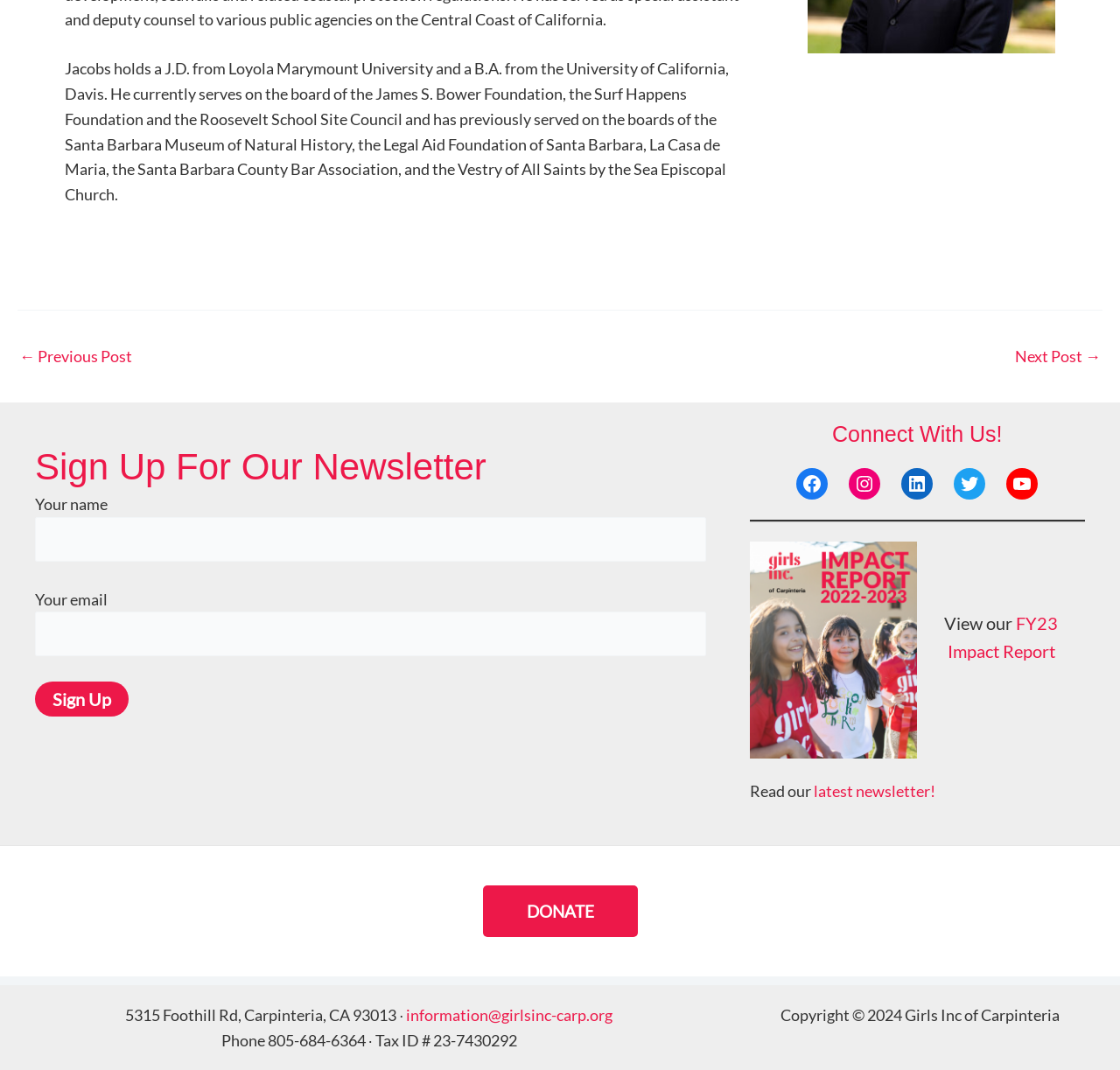Please specify the bounding box coordinates in the format (top-left x, top-left y, bottom-right x, bottom-right y), with values ranging from 0 to 1. Identify the bounding box for the UI component described as follows: FY23 Impact Report

[0.846, 0.573, 0.945, 0.618]